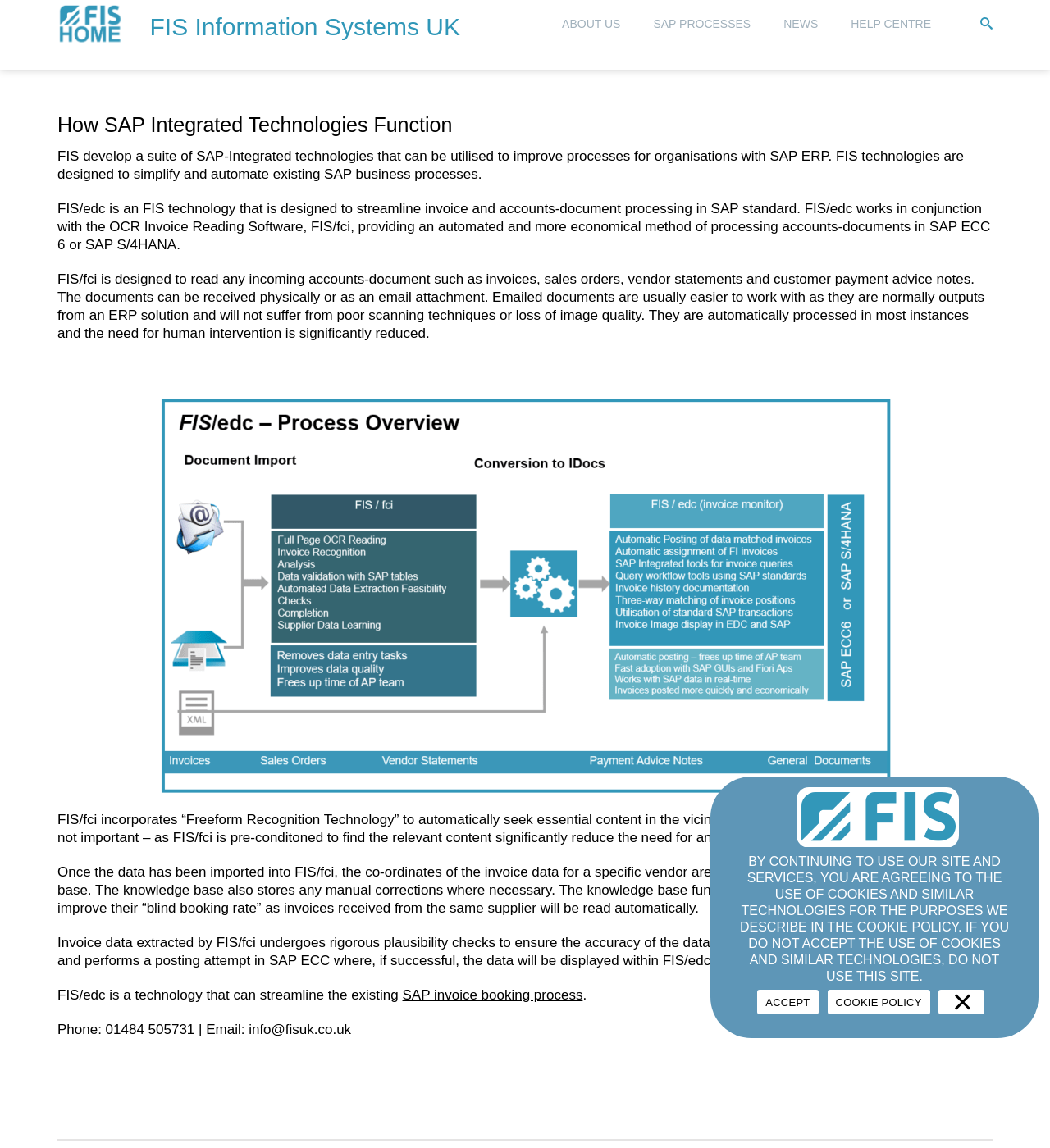Generate a thorough explanation of the webpage's elements.

The webpage is about FIS Information Systems UK Limited, a company that develops SAP-integrated technologies to improve business processes for organizations with SAP ERP. 

At the top of the page, there is a heading with the company name, accompanied by a logo image. Below this, there is a navigation menu with links to "ABOUT US", "SAP PROCESSES", "NEWS", and "HELP CENTRE". 

The main content of the page is divided into sections. The first section has a heading "How SAP Integrated Technologies Function" and a brief introduction to FIS technologies, which are designed to simplify and automate existing SAP business processes. 

The following sections describe FIS/edc and FIS/fci technologies in detail. FIS/edc is a technology that streamlines invoice and accounts-document processing in SAP standard, while FIS/fci is an OCR Invoice Reading Software that reads incoming accounts-documents, such as invoices and sales orders, and extracts essential content. 

There are four paragraphs of text that explain the features and benefits of FIS/fci, including its ability to automatically seek essential content, store invoice data in an intelligent knowledge base, and perform rigorous plausibility checks to ensure data accuracy. 

At the bottom of the page, there is a section with contact information, including a phone number and email address. 

On the right side of the page, there is a small icon, and at the bottom right corner, there is a cookie notice dialog with a message about the use of cookies and similar technologies, along with links to "ACCEPT" and "COOKIE POLICY".